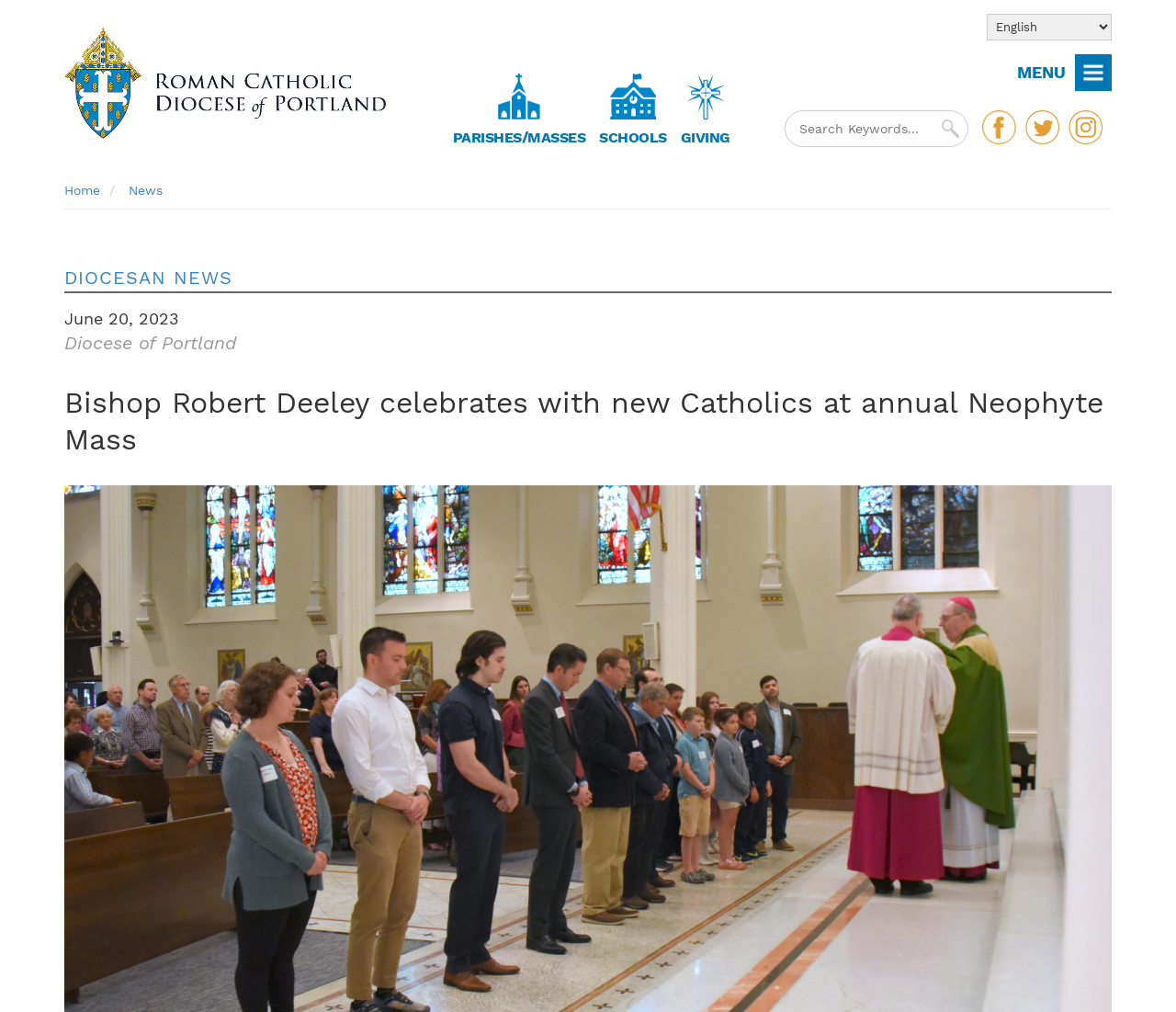Please find the bounding box coordinates of the section that needs to be clicked to achieve this instruction: "Go to Business page".

None